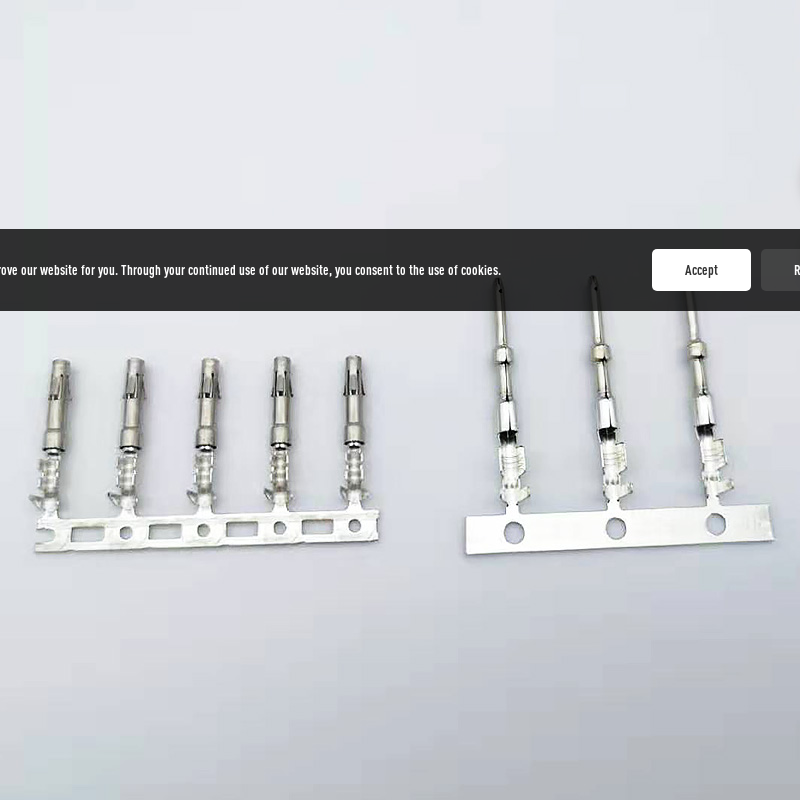Summarize the image with a detailed description that highlights all prominent details.

The image showcases a precision stamping lead frame, an essential component in integrated circuits. On the left, a row of metallic connectors is securely mounted on a silver plate, featuring a series of openings for effective application in electronic devices. On the right, a separate metallic assembly emphasizes a different configuration of pins, designed for high accuracy and reliability in connections. The overall finish suggests a high-quality manufacturing standard, making it suitable for various industrial applications. The clean, smooth surfaces of the parts indicate their readiness for assembly in technological environments.